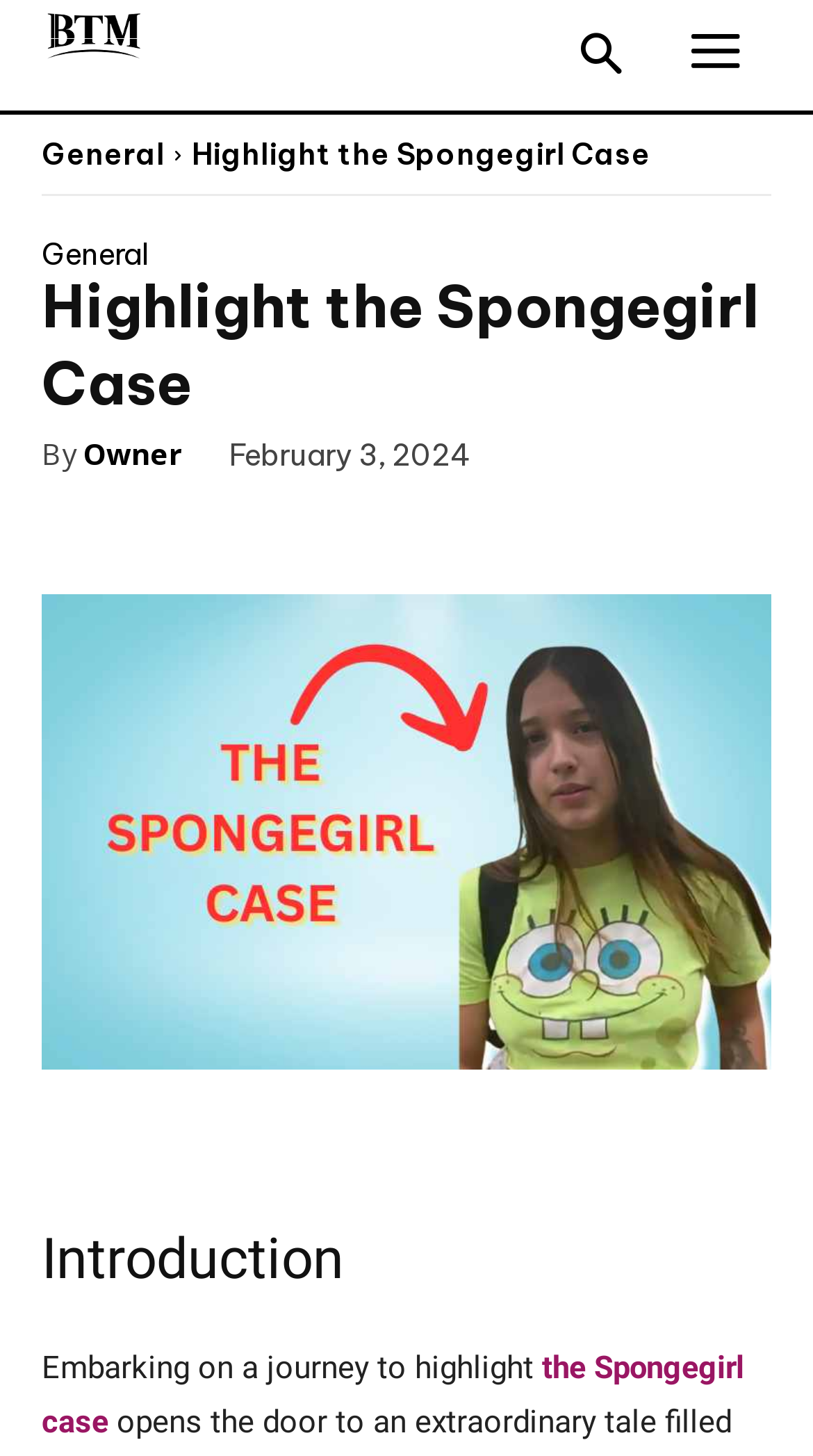Please specify the bounding box coordinates of the region to click in order to perform the following instruction: "Read the introduction".

[0.051, 0.837, 0.949, 0.892]